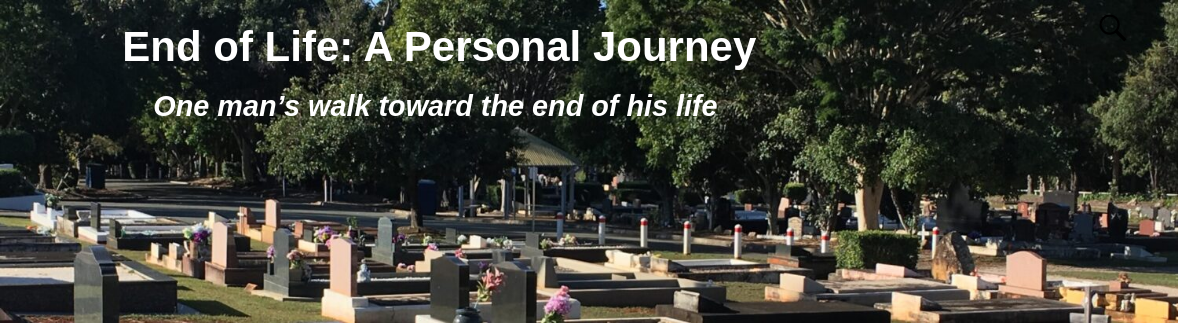What is the nature of the experience explored in the accompanying text?
Please provide a detailed and thorough answer to the question.

The subtitle 'One man’s walk toward the end of his life' emphasizes the deeply personal and contemplative nature of this experience, inviting viewers to reflect on their own perceptions of death and the legacies we leave behind.